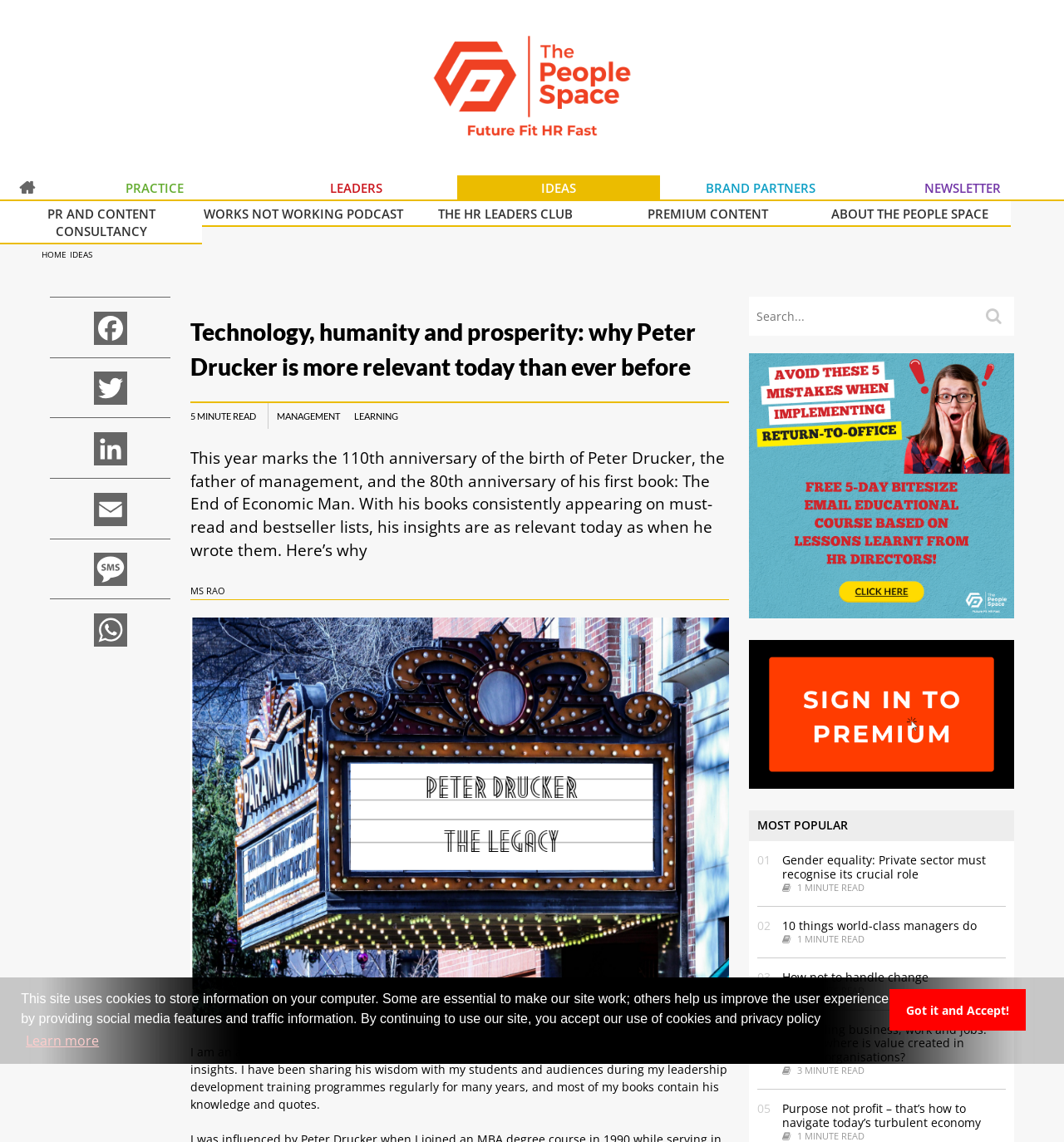What is the title of the first book written by Peter Drucker?
Deliver a detailed and extensive answer to the question.

The webpage mentions 'the 80th anniversary of his first book: The End of Economic Man', which indicates that The End of Economic Man is the title of Peter Drucker's first book.